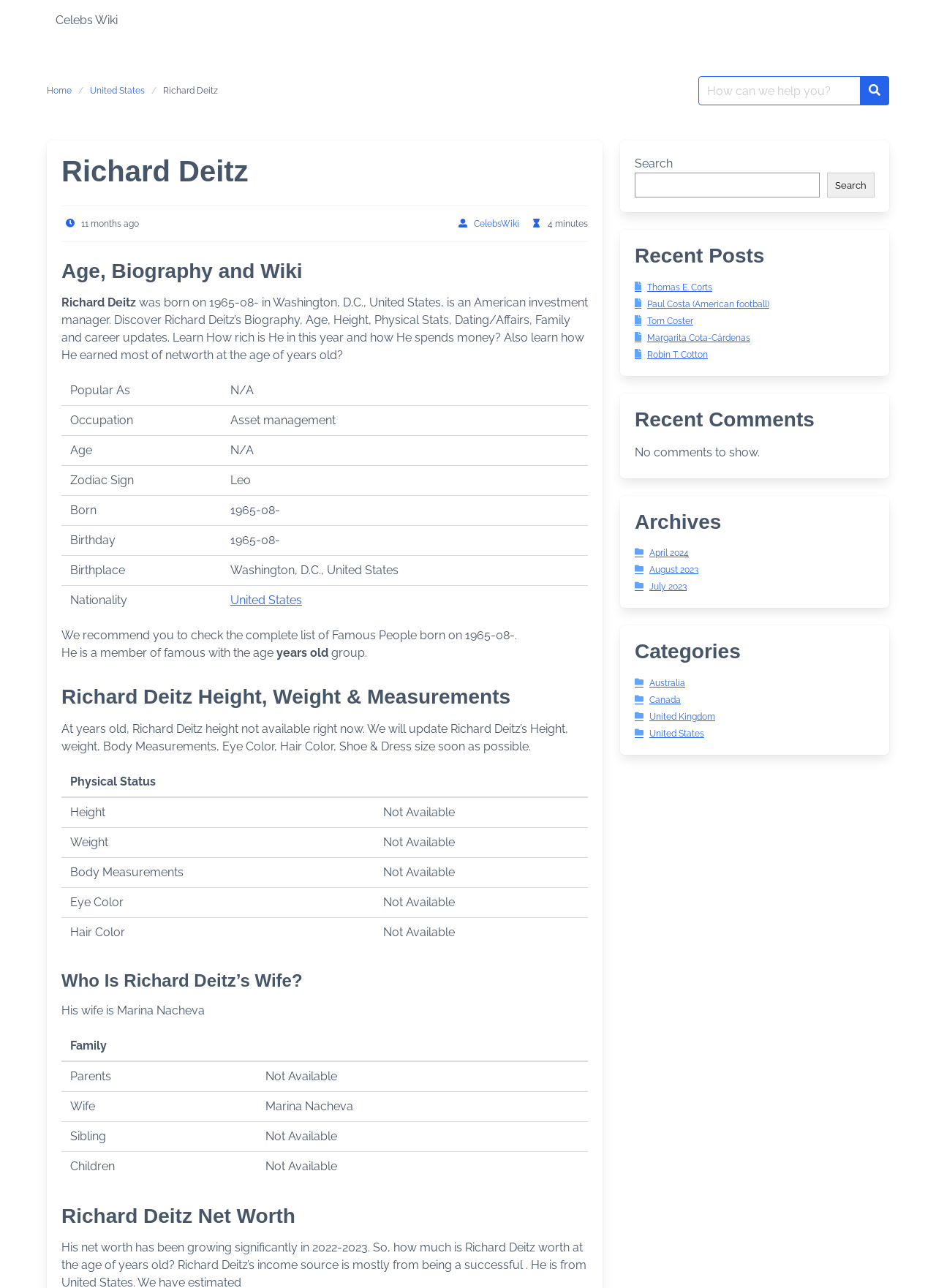Provide a brief response to the question using a single word or phrase: 
Where was Richard Deitz born?

Washington, D.C., United States